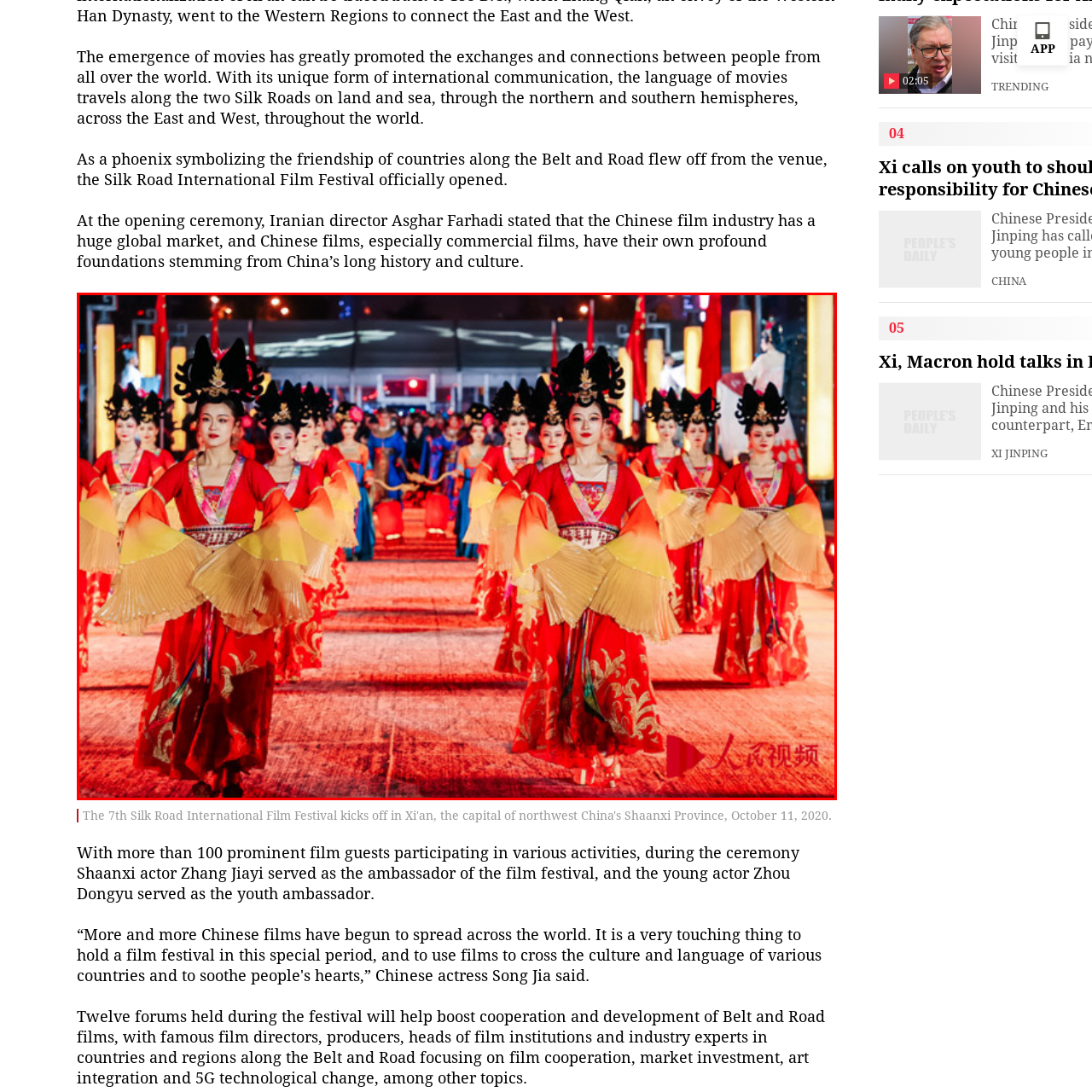What is held by each dancer?
Analyze the image encased by the red bounding box and elaborate on your answer to the question.

According to the caption, each dancer holds 'flowing, yellow-tipped fans', which creates a striking visual spectacle against the backdrop of festive lighting and decorations.